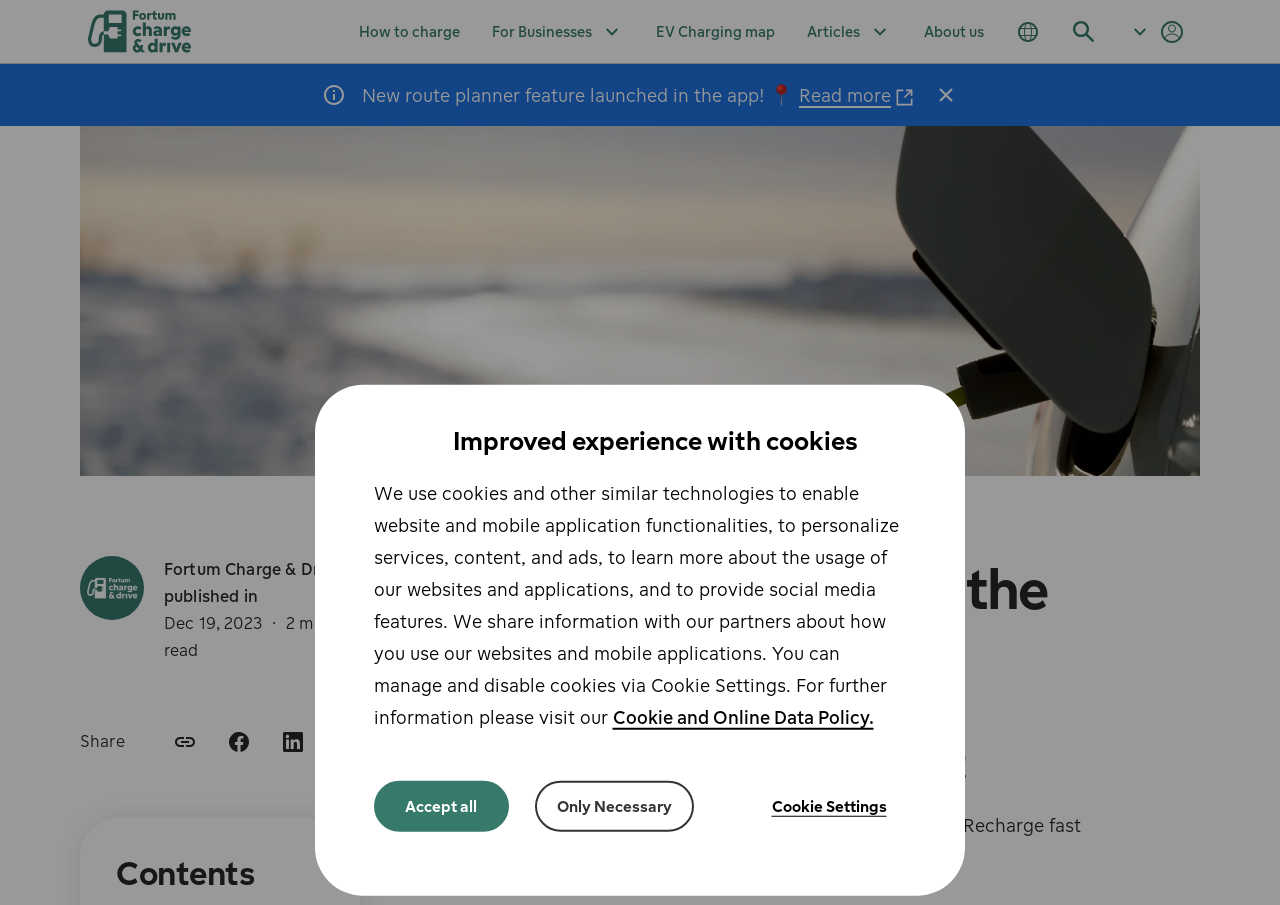From the element description: "Cookie and Online Data Policy.", extract the bounding box coordinates of the UI element. The coordinates should be expressed as four float numbers between 0 and 1, in the order [left, top, right, bottom].

[0.479, 0.778, 0.682, 0.805]